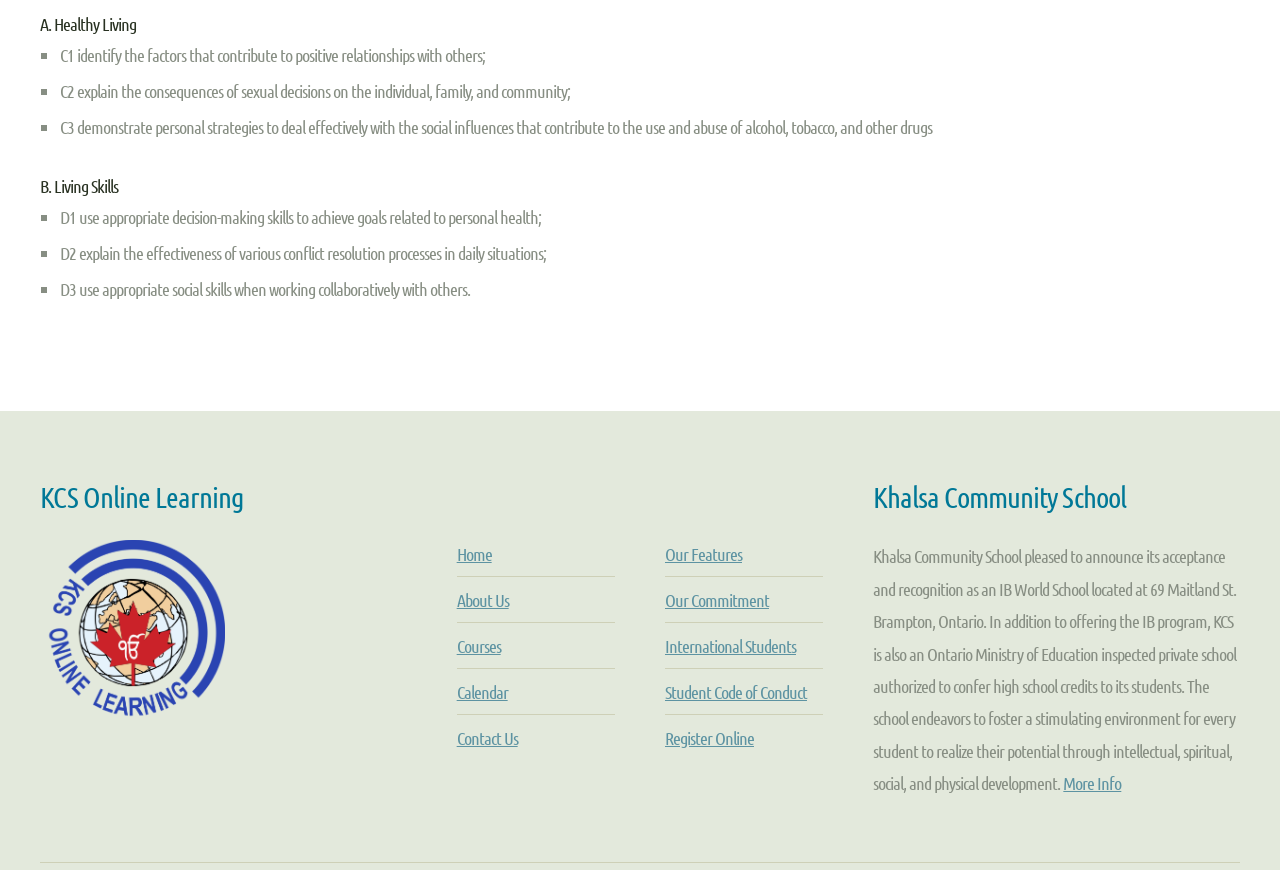What is the location of the school?
Refer to the image and provide a one-word or short phrase answer.

69 Maitland St. Brampton, Ontario